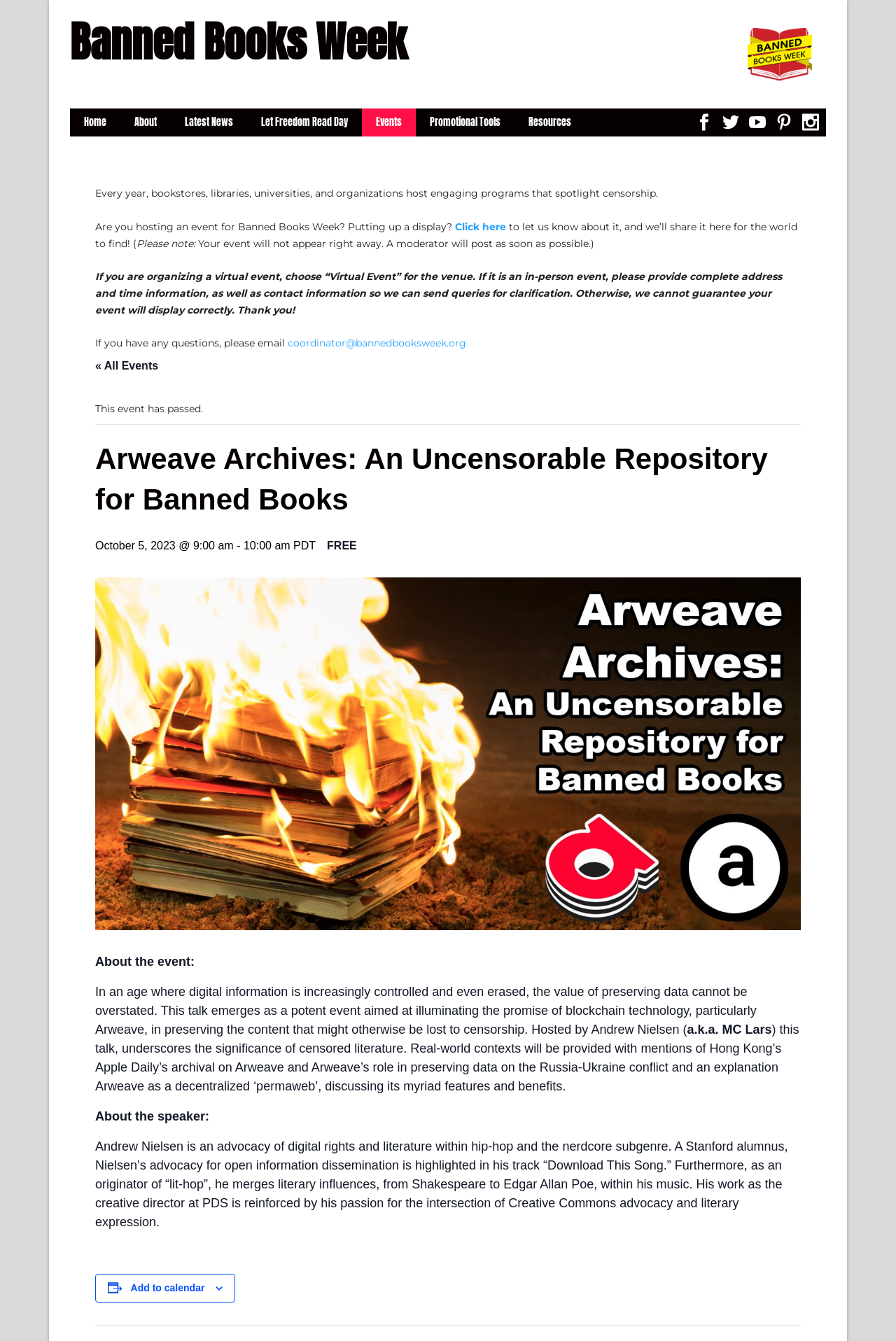Find the UI element described as: "« All Events" and predict its bounding box coordinates. Ensure the coordinates are four float numbers between 0 and 1, [left, top, right, bottom].

[0.106, 0.268, 0.177, 0.277]